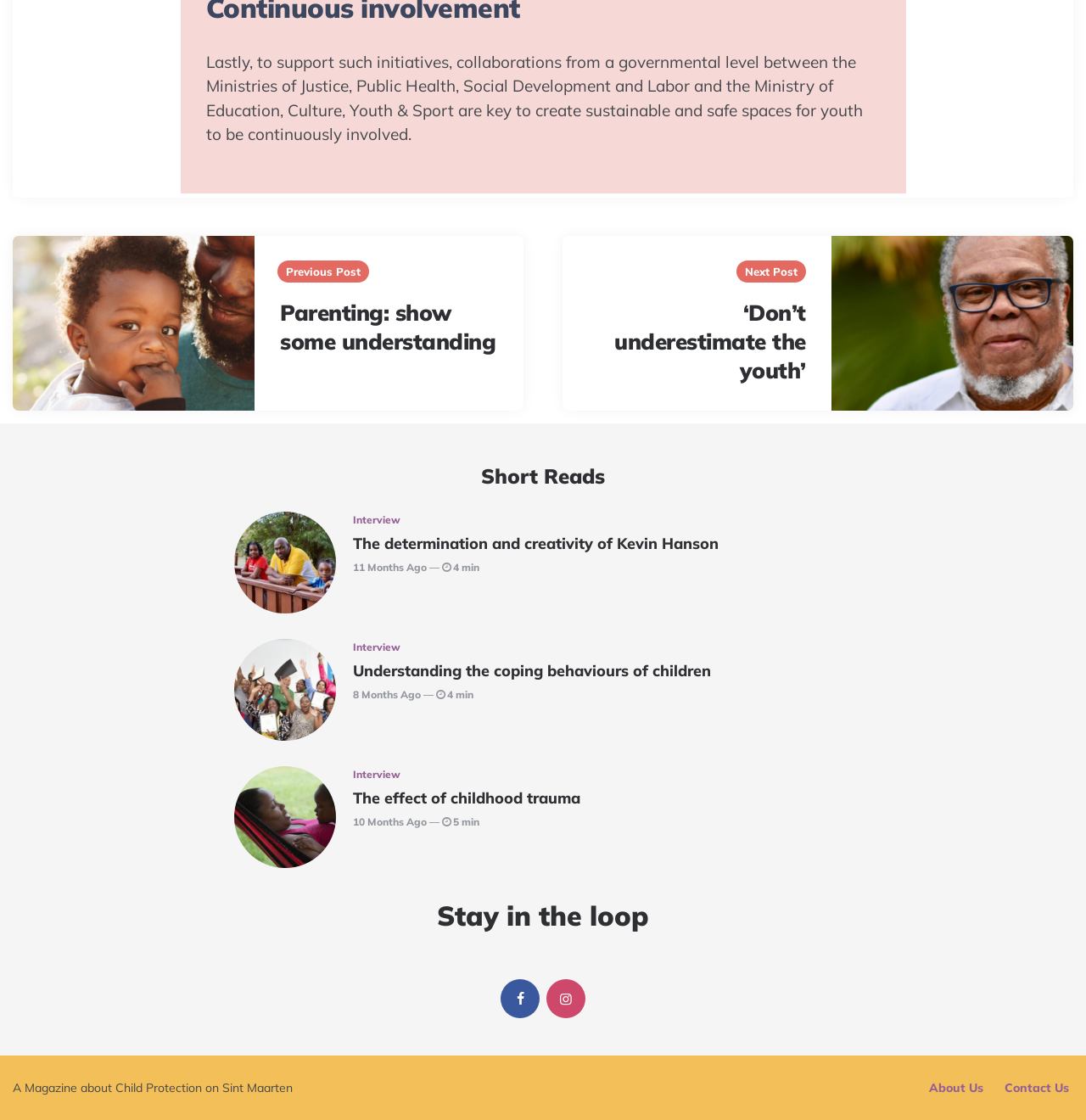Please specify the bounding box coordinates of the clickable region to carry out the following instruction: "Read the article 'Do Learning Management Systems Actually Improve K-12 Outcomes?'". The coordinates should be four float numbers between 0 and 1, in the format [left, top, right, bottom].

None